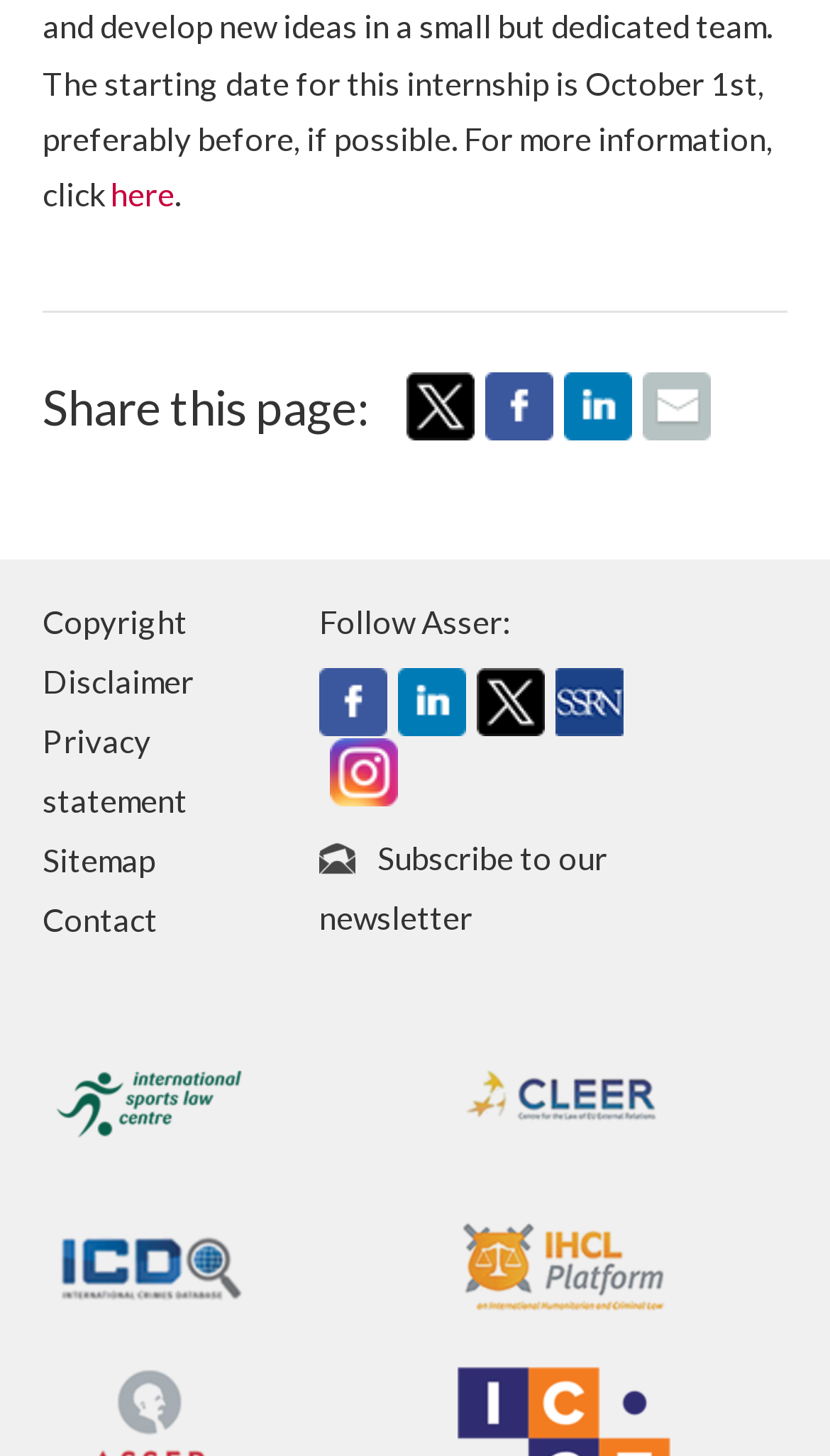Can you pinpoint the bounding box coordinates for the clickable element required for this instruction: "View Career Guides"? The coordinates should be four float numbers between 0 and 1, i.e., [left, top, right, bottom].

None